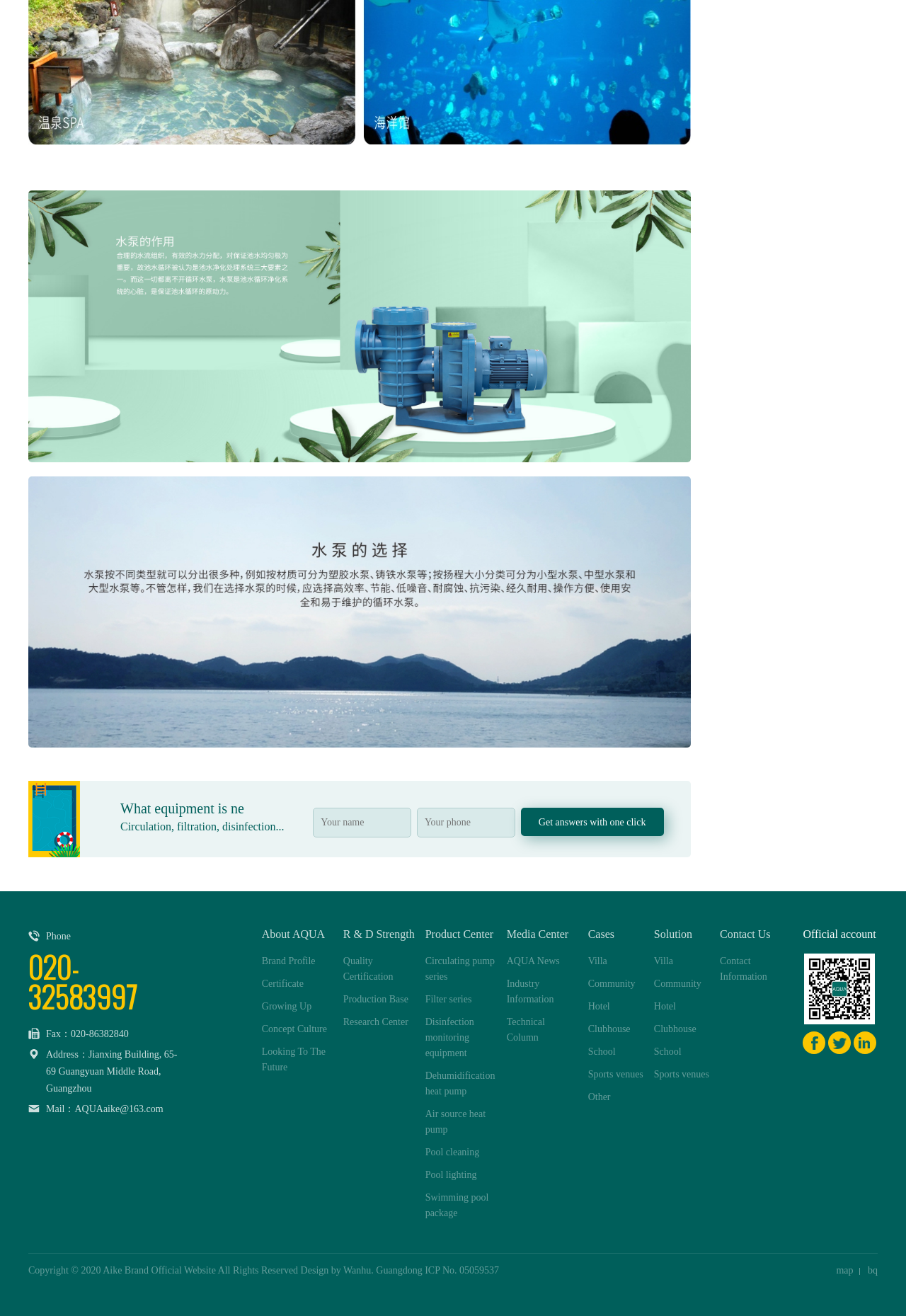Please identify the bounding box coordinates of the region to click in order to complete the task: "View Product Center". The coordinates must be four float numbers between 0 and 1, specified as [left, top, right, bottom].

[0.469, 0.705, 0.545, 0.714]